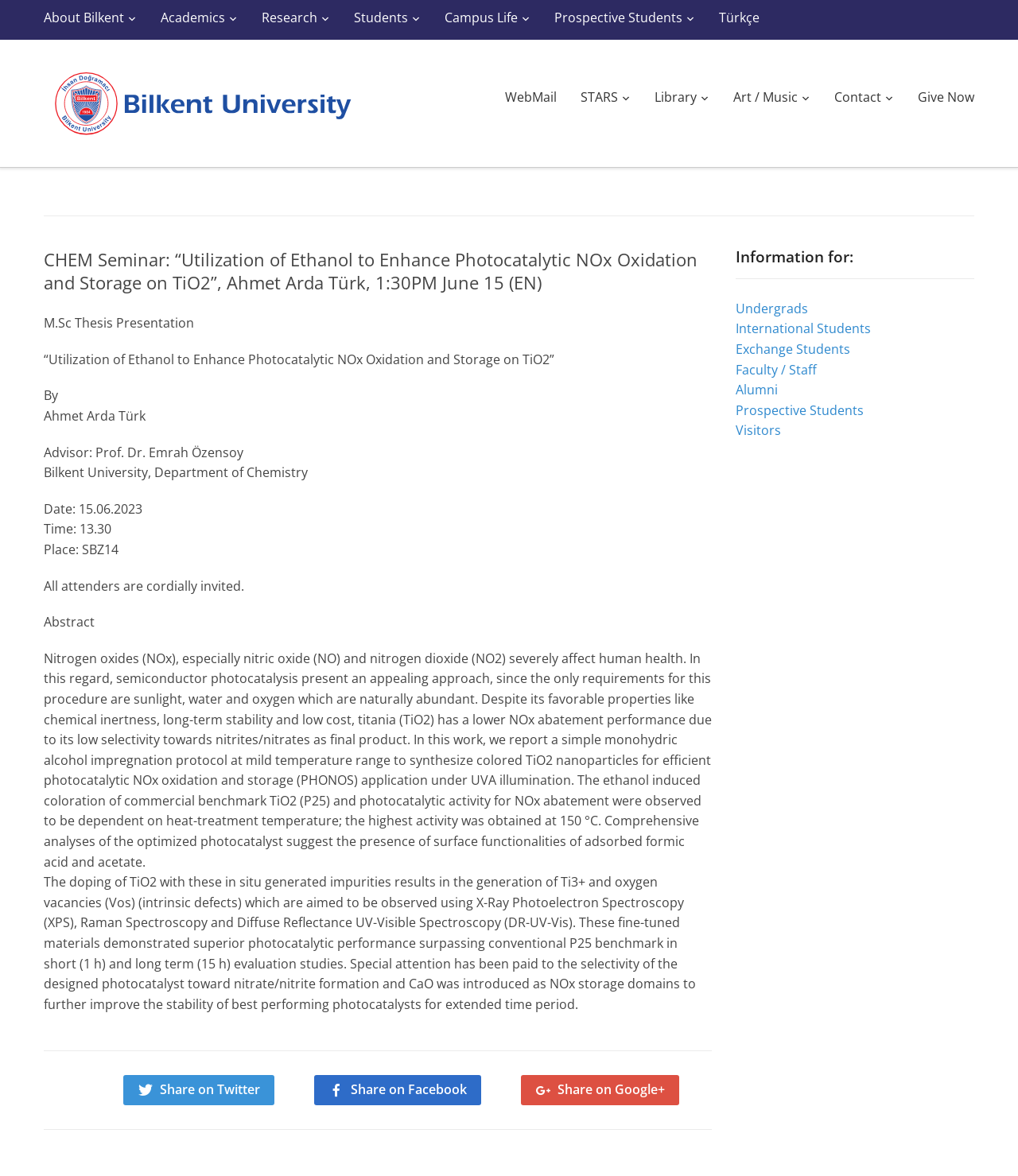Determine the bounding box coordinates of the area to click in order to meet this instruction: "Go to Undergrads information".

[0.723, 0.255, 0.794, 0.27]